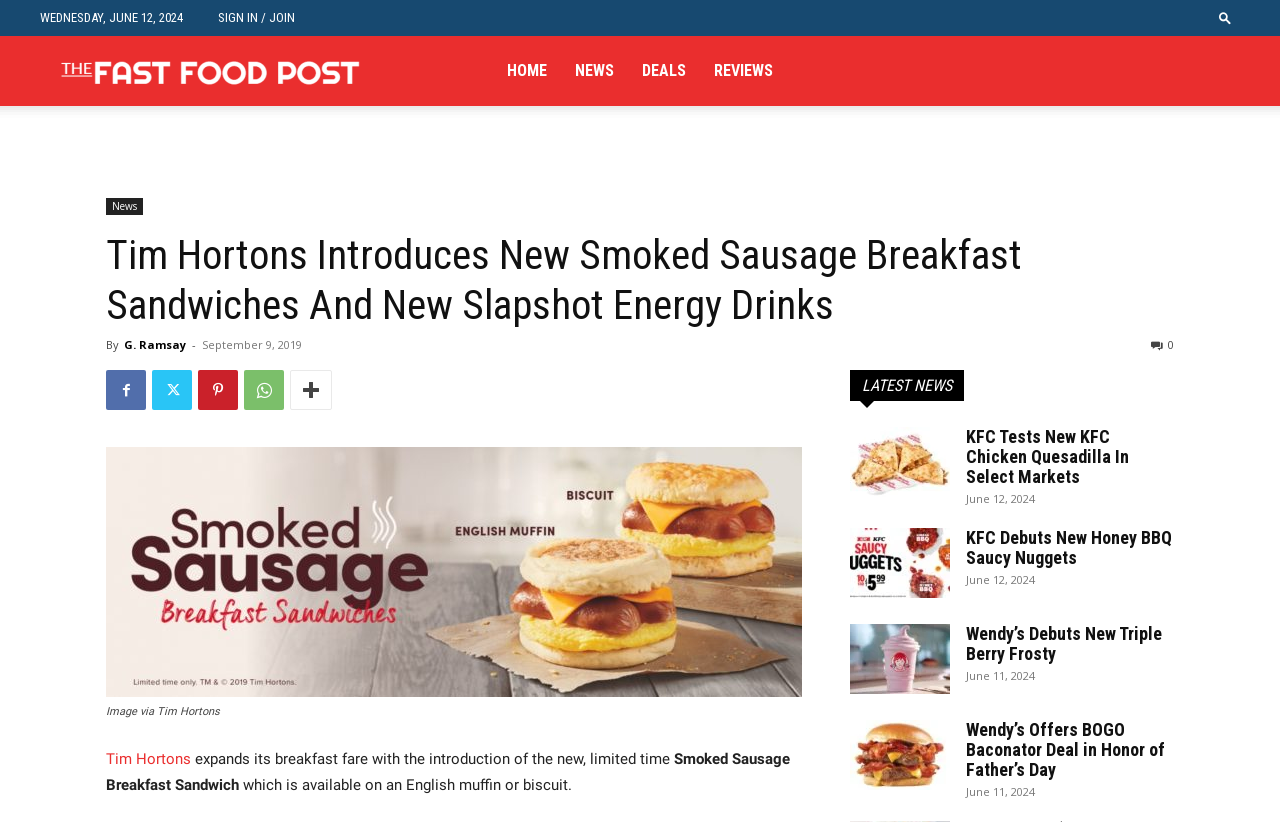Highlight the bounding box coordinates of the element that should be clicked to carry out the following instruction: "Search for something". The coordinates must be given as four float numbers ranging from 0 to 1, i.e., [left, top, right, bottom].

[0.945, 0.012, 0.969, 0.03]